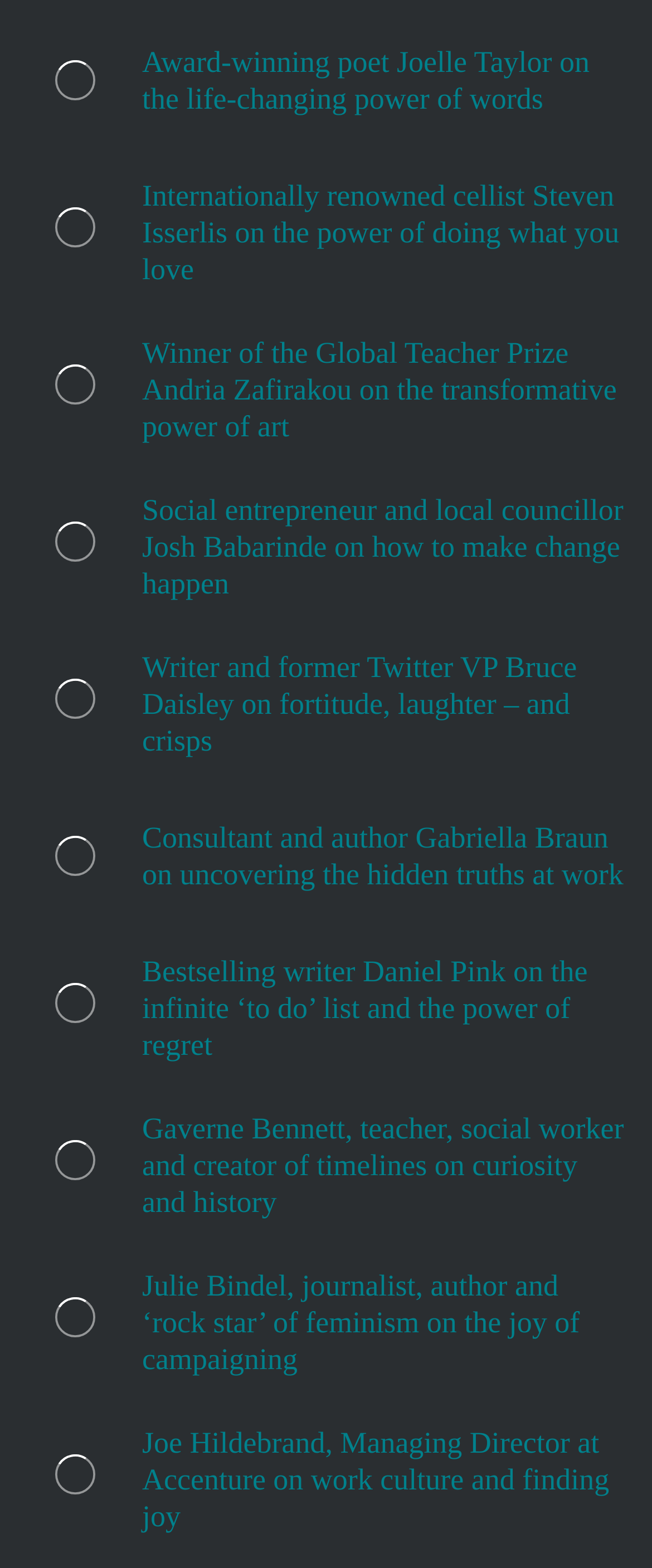Please specify the bounding box coordinates of the clickable region necessary for completing the following instruction: "Learn about Andria Zafirakou's transformative power of art". The coordinates must consist of four float numbers between 0 and 1, i.e., [left, top, right, bottom].

[0.038, 0.213, 0.192, 0.277]